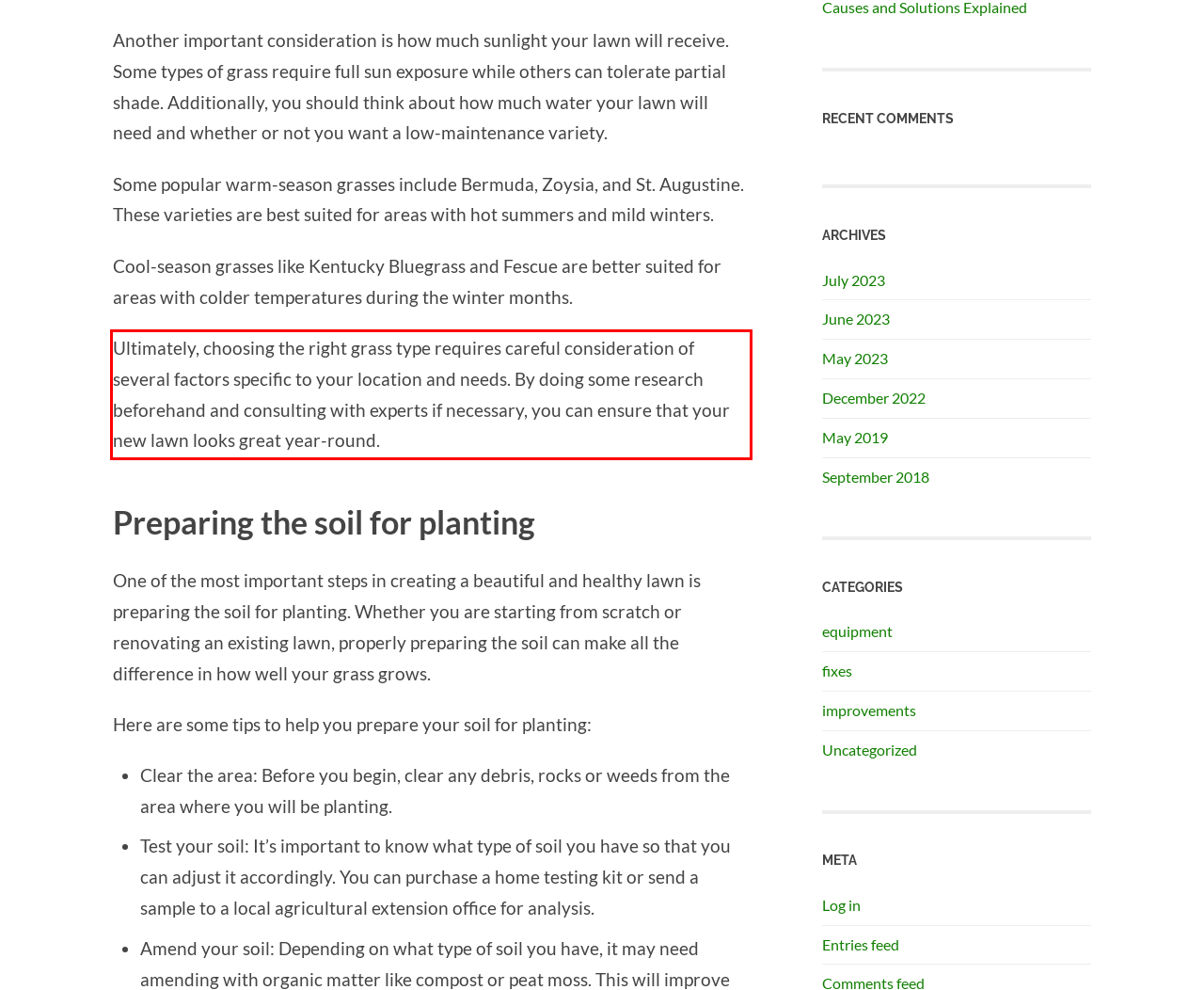Please identify and extract the text content from the UI element encased in a red bounding box on the provided webpage screenshot.

Ultimately, choosing the right grass type requires careful consideration of several factors specific to your location and needs. By doing some research beforehand and consulting with experts if necessary, you can ensure that your new lawn looks great year-round.